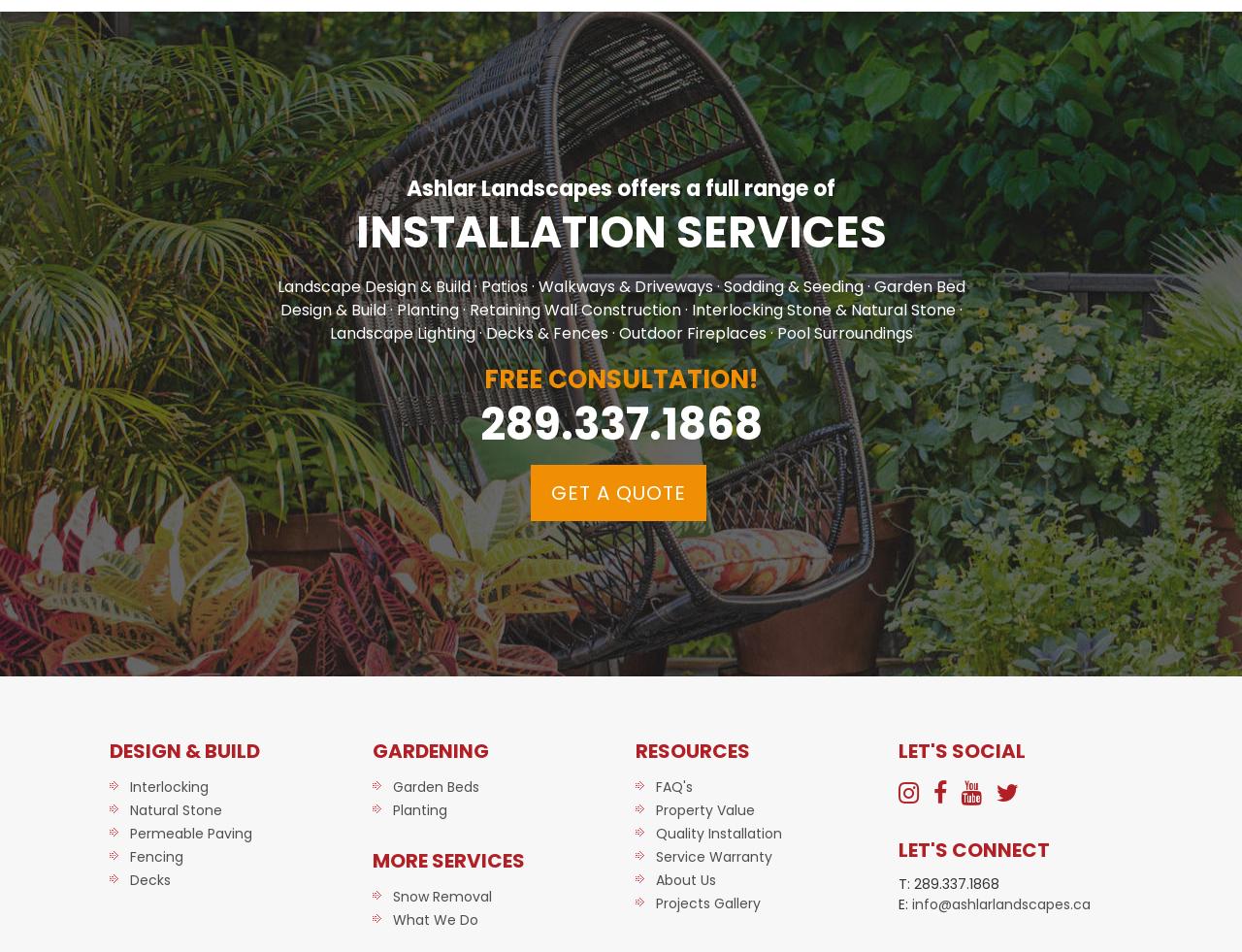Using the description "Garden Beds", locate and provide the bounding box of the UI element.

[0.316, 0.816, 0.386, 0.837]